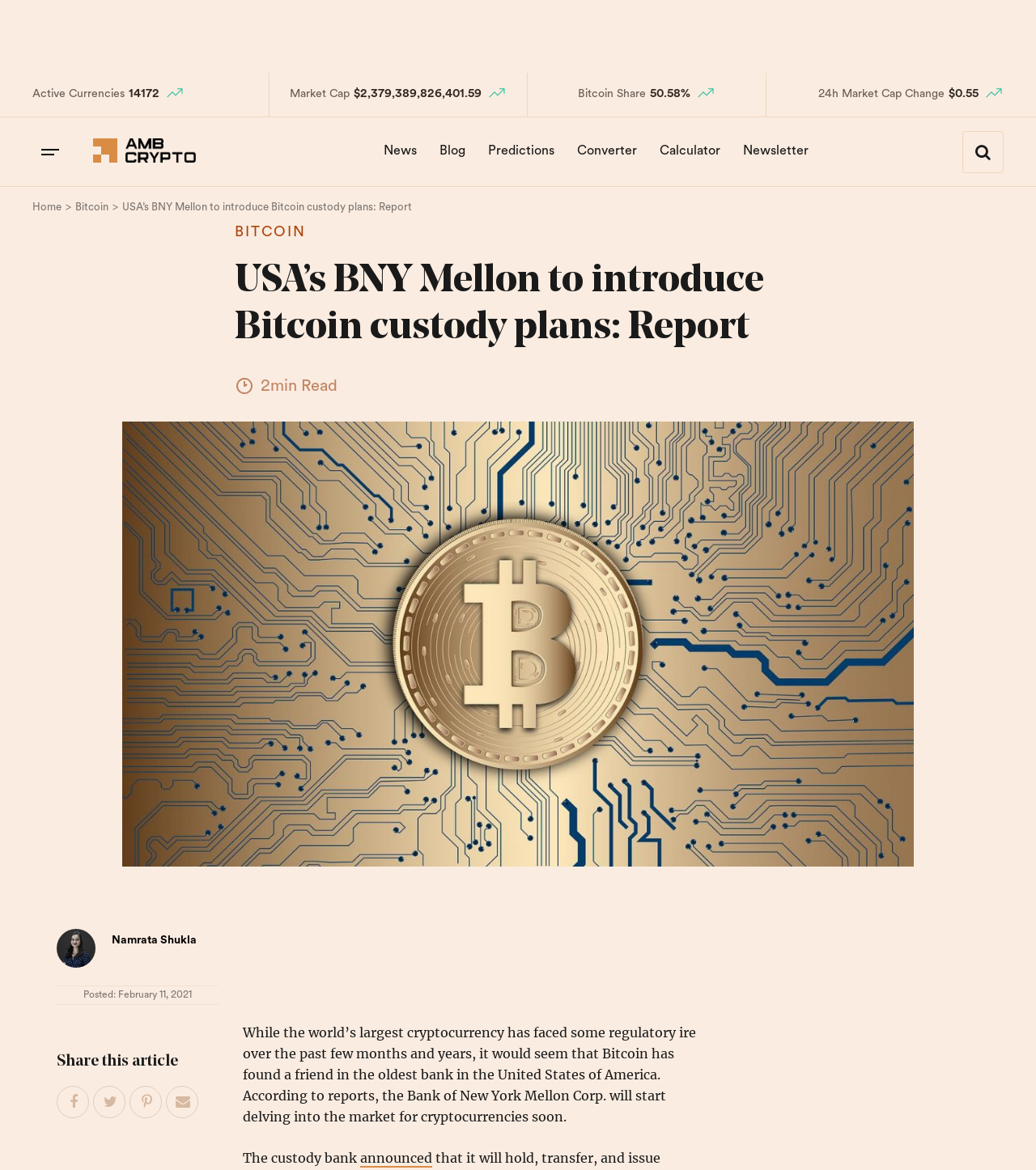Based on the image, please respond to the question with as much detail as possible:
What is the current market capitalization of Bitcoin?

I found the answer by looking at the 'Market Cap' section on the webpage, which displays the current market capitalization of Bitcoin as '$2,379,389,826,401.59'.